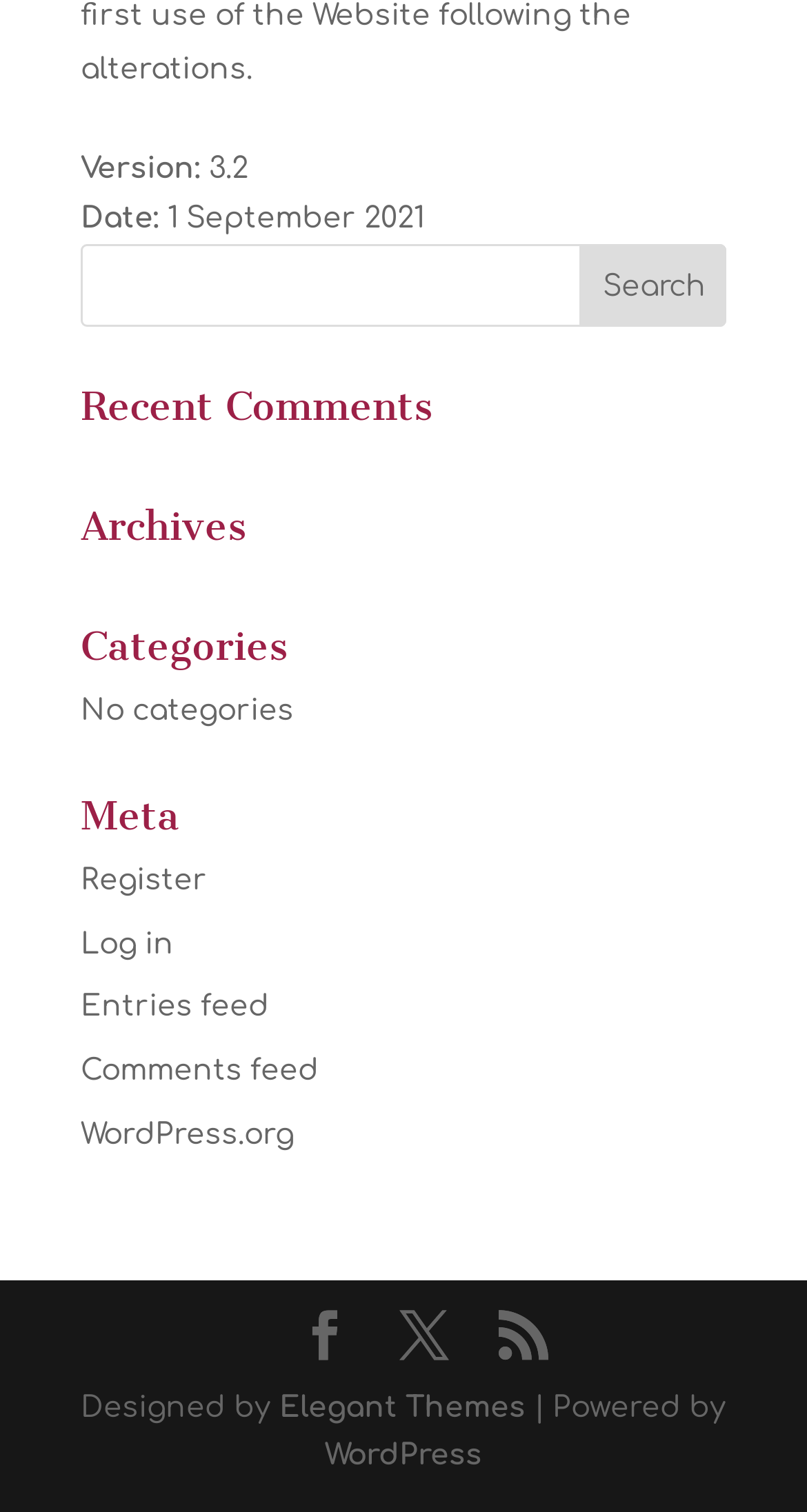Please identify the bounding box coordinates of the clickable area that will fulfill the following instruction: "Register an account". The coordinates should be in the format of four float numbers between 0 and 1, i.e., [left, top, right, bottom].

[0.1, 0.572, 0.256, 0.592]